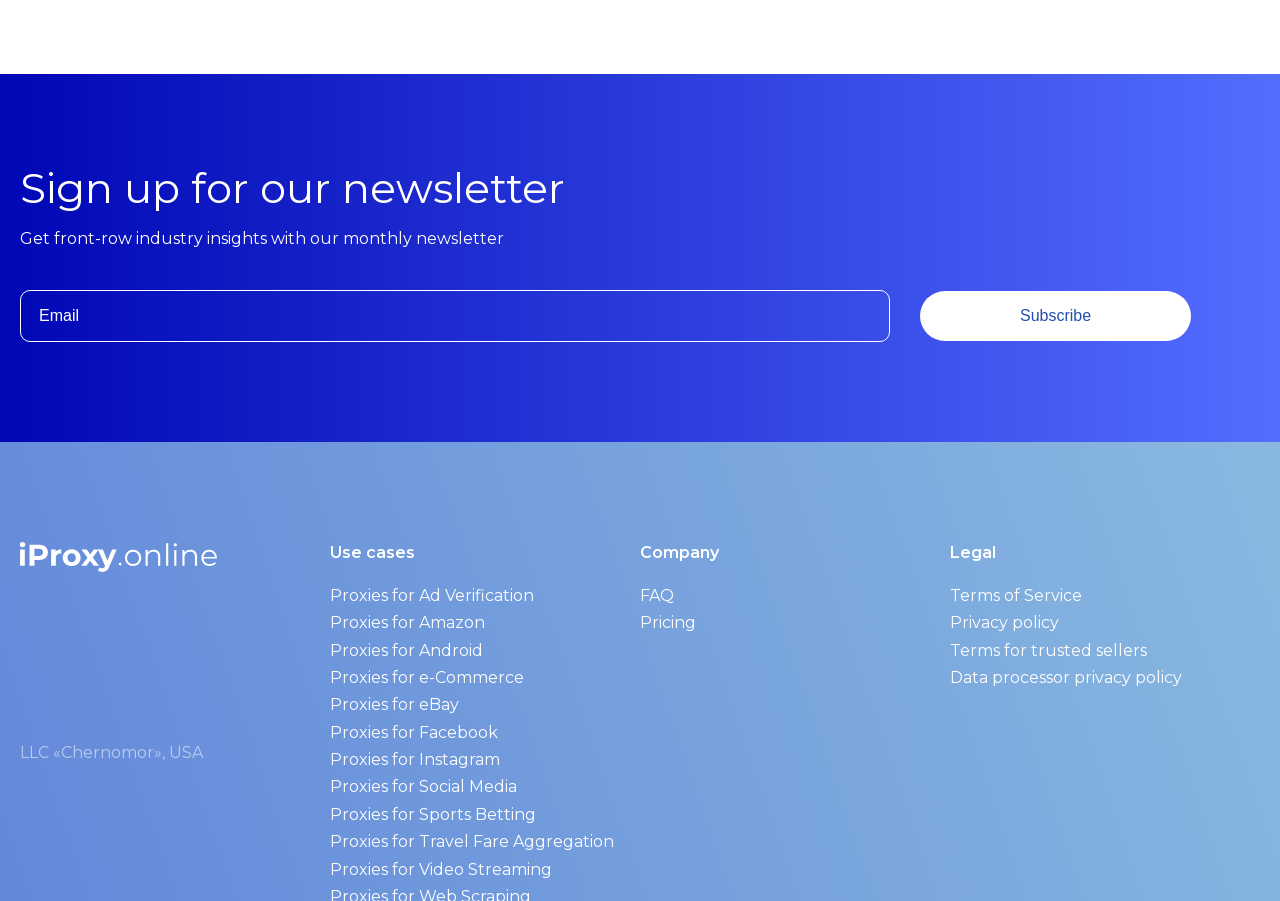What is the company information section?
Look at the image and provide a detailed response to the question.

The webpage has a section with links to 'Company', 'FAQ', and 'Pricing', which suggests that this section provides information about the company.